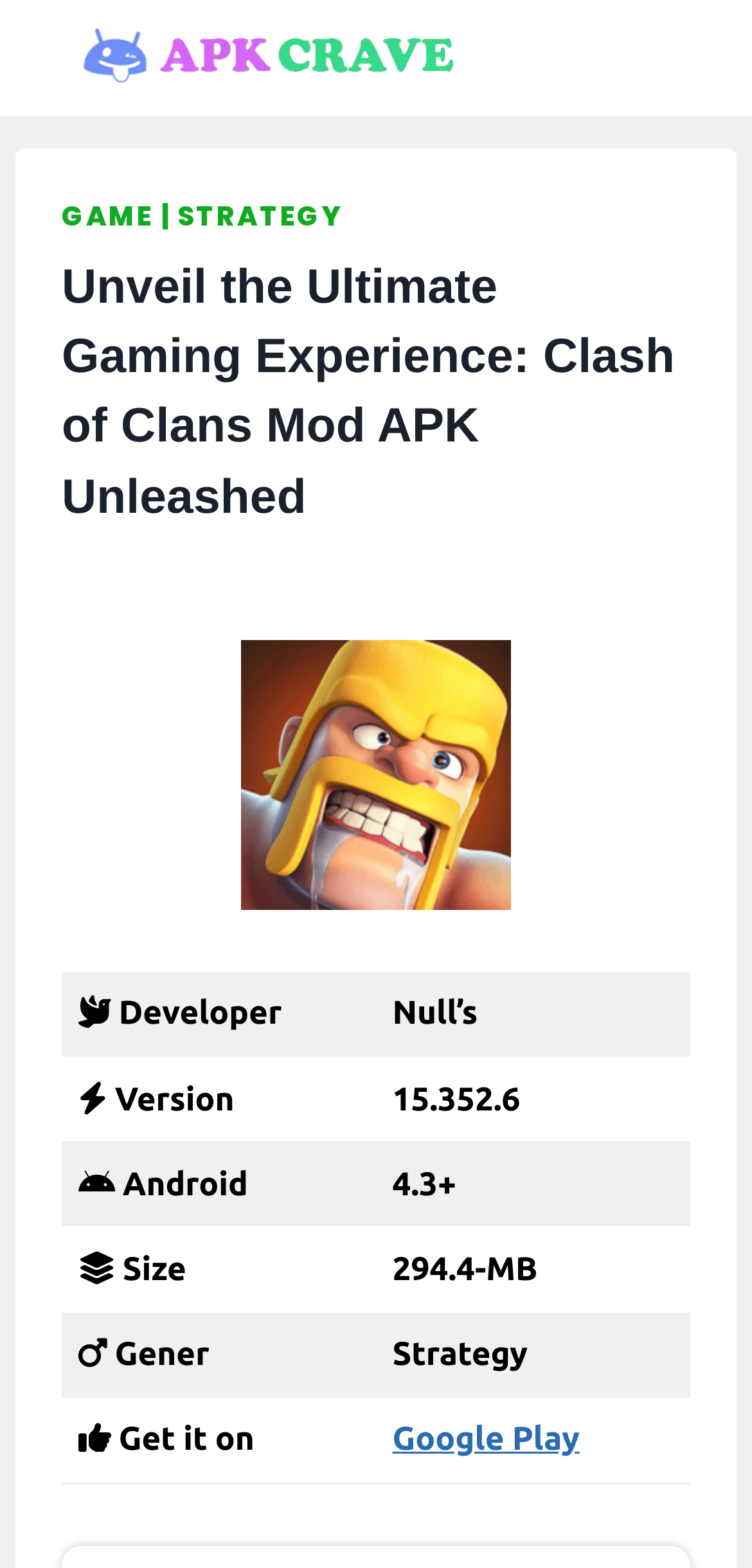Please analyze the image and give a detailed answer to the question:
What is the size of the Clash of Clans Mod APK?

I found this information in the table on the webpage, which lists the game's details. In the 'Size' row, the value is '294.4-MB', indicating the size of the Clash of Clans Mod APK.